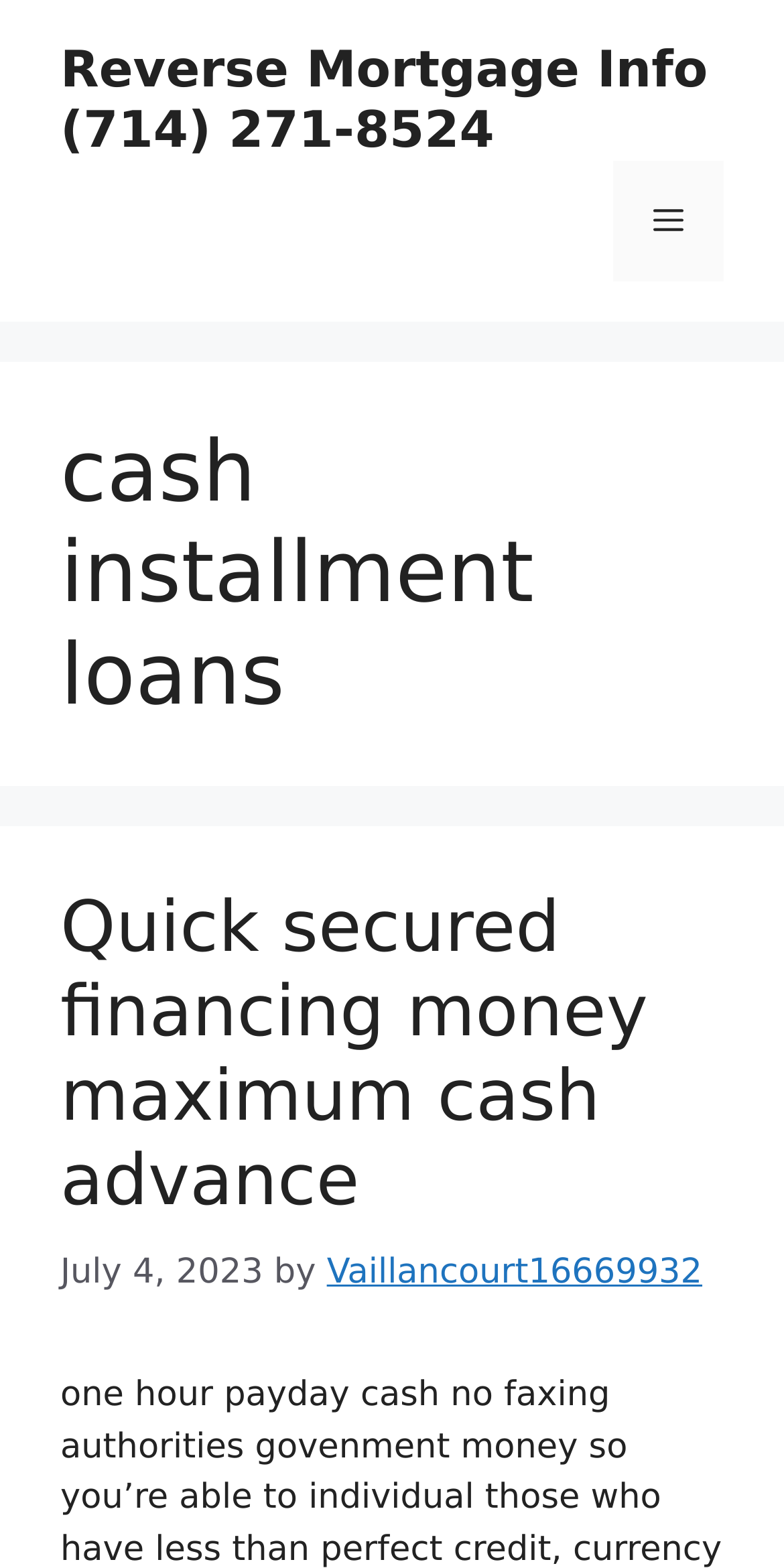Articulate a detailed summary of the webpage's content and design.

The webpage is about cash installment loans and reverse mortgage information. At the top, there is a banner that spans the entire width of the page, containing a link to "Reverse Mortgage Info" with a phone number. To the right of the banner, there is a mobile toggle navigation button labeled "Menu".

Below the banner, there is a header section that takes up about half of the page's height. It contains a heading that reads "cash installment loans" in a prominent font size. 

Underneath the header, there is a content section that occupies the majority of the page. It starts with a heading that reads "Quick secured financing money maximum cash advance", which is a link. Below this heading, there is a timestamp indicating the date "July 4, 2023", followed by the text "by" and a link to "Vaillancourt16669932".